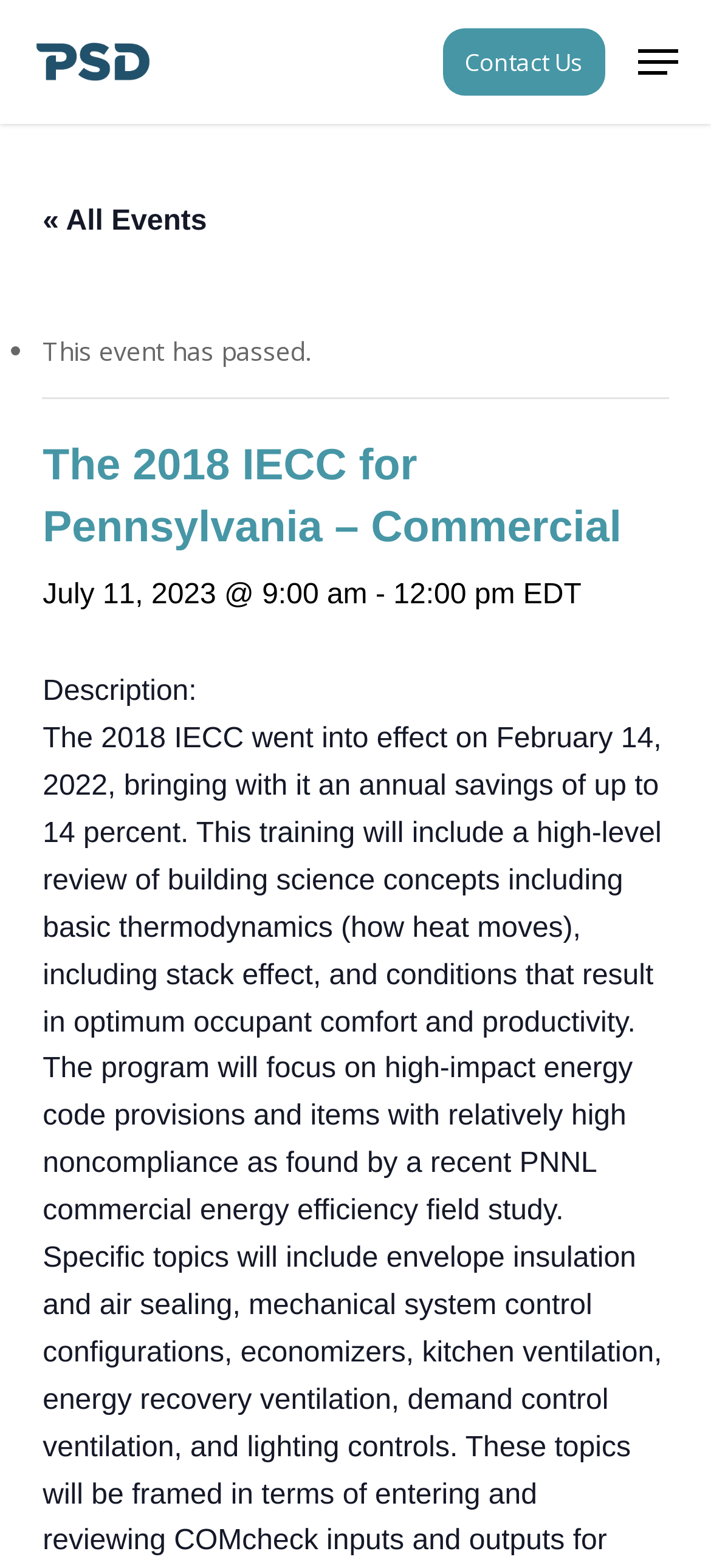Based on the element description: "Menu", identify the bounding box coordinates for this UI element. The coordinates must be four float numbers between 0 and 1, listed as [left, top, right, bottom].

[0.897, 0.028, 0.954, 0.051]